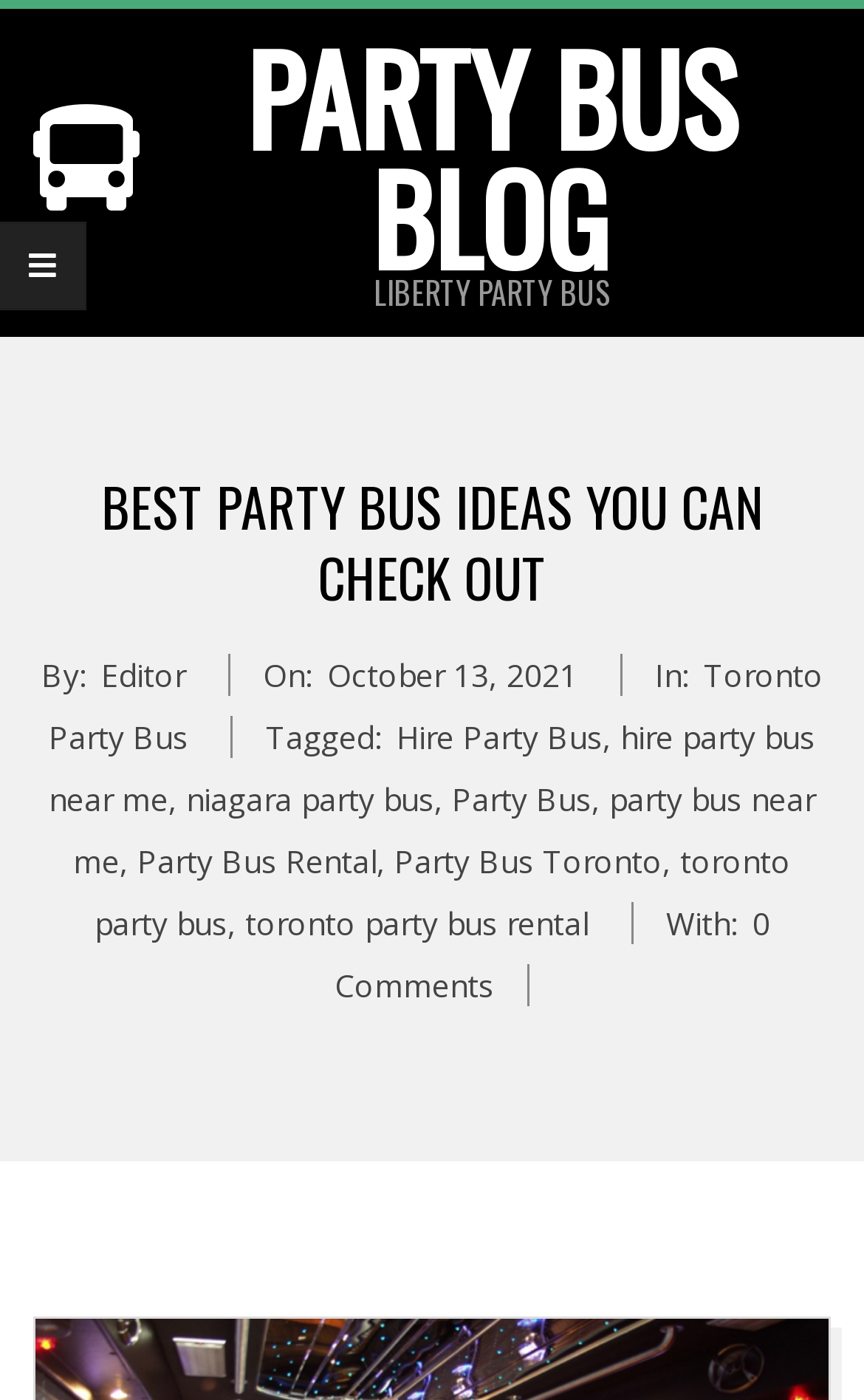Determine the bounding box coordinates of the clickable element necessary to fulfill the instruction: "Click on PARTY BUS BLOG". Provide the coordinates as four float numbers within the 0 to 1 range, i.e., [left, top, right, bottom].

[0.038, 0.027, 0.962, 0.198]